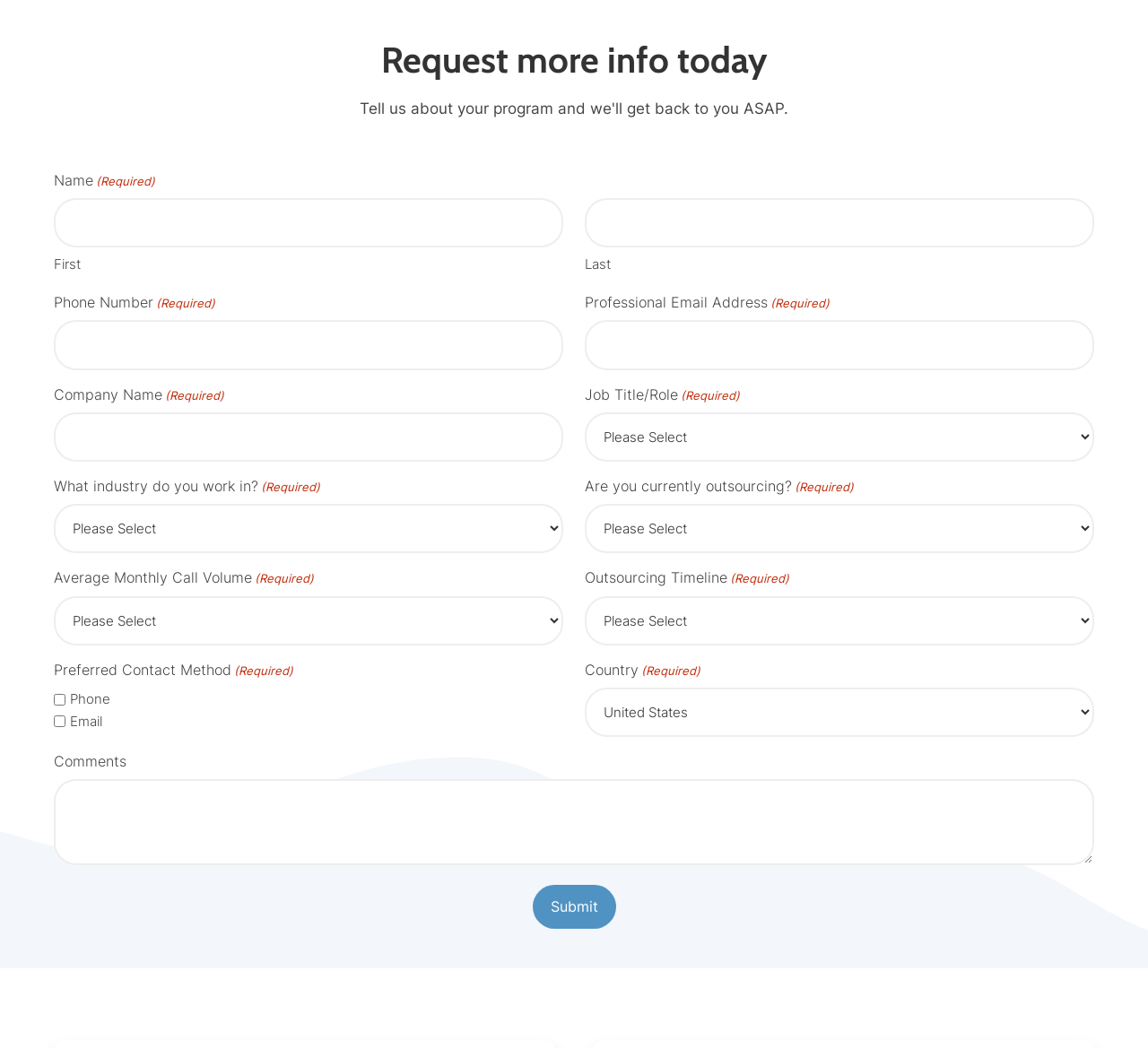Please provide a brief answer to the following inquiry using a single word or phrase:
How can the user submit the form?

By clicking the Submit button